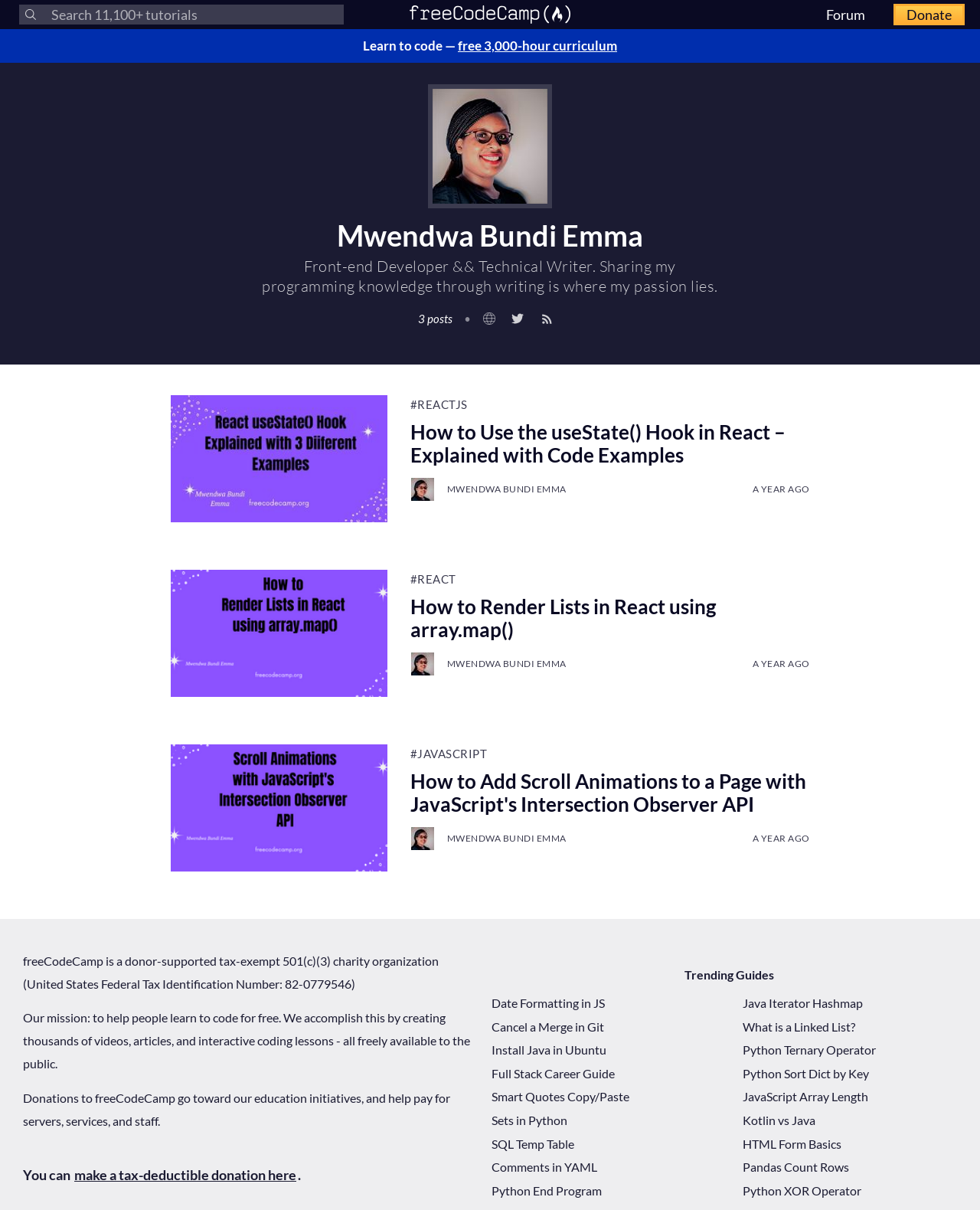Identify and provide the main heading of the webpage.

Mwendwa Bundi Emma